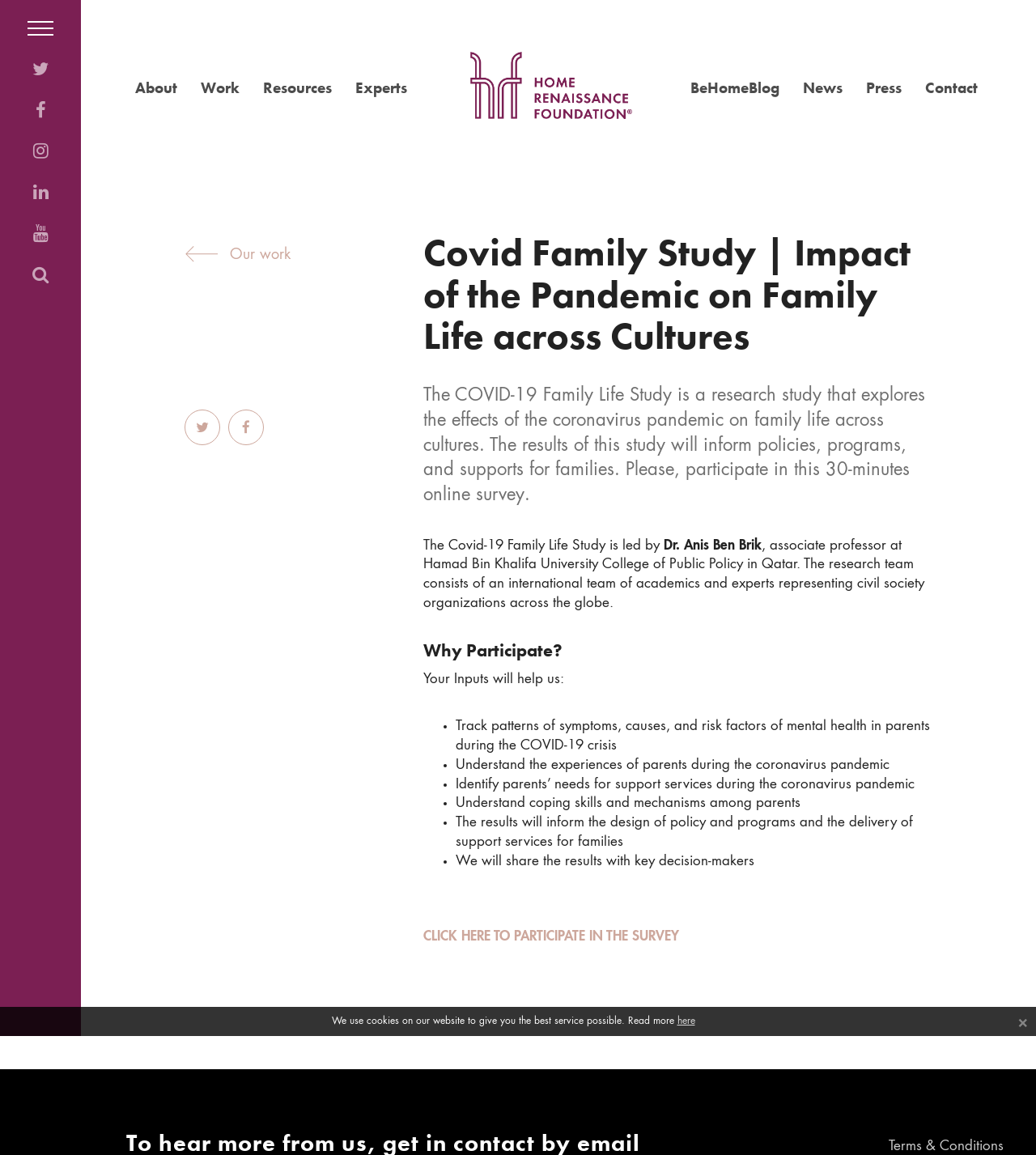Please identify the bounding box coordinates of the region to click in order to complete the given instruction: "Click on Email laboratorij@metroteka.com". The coordinates should be four float numbers between 0 and 1, i.e., [left, top, right, bottom].

None